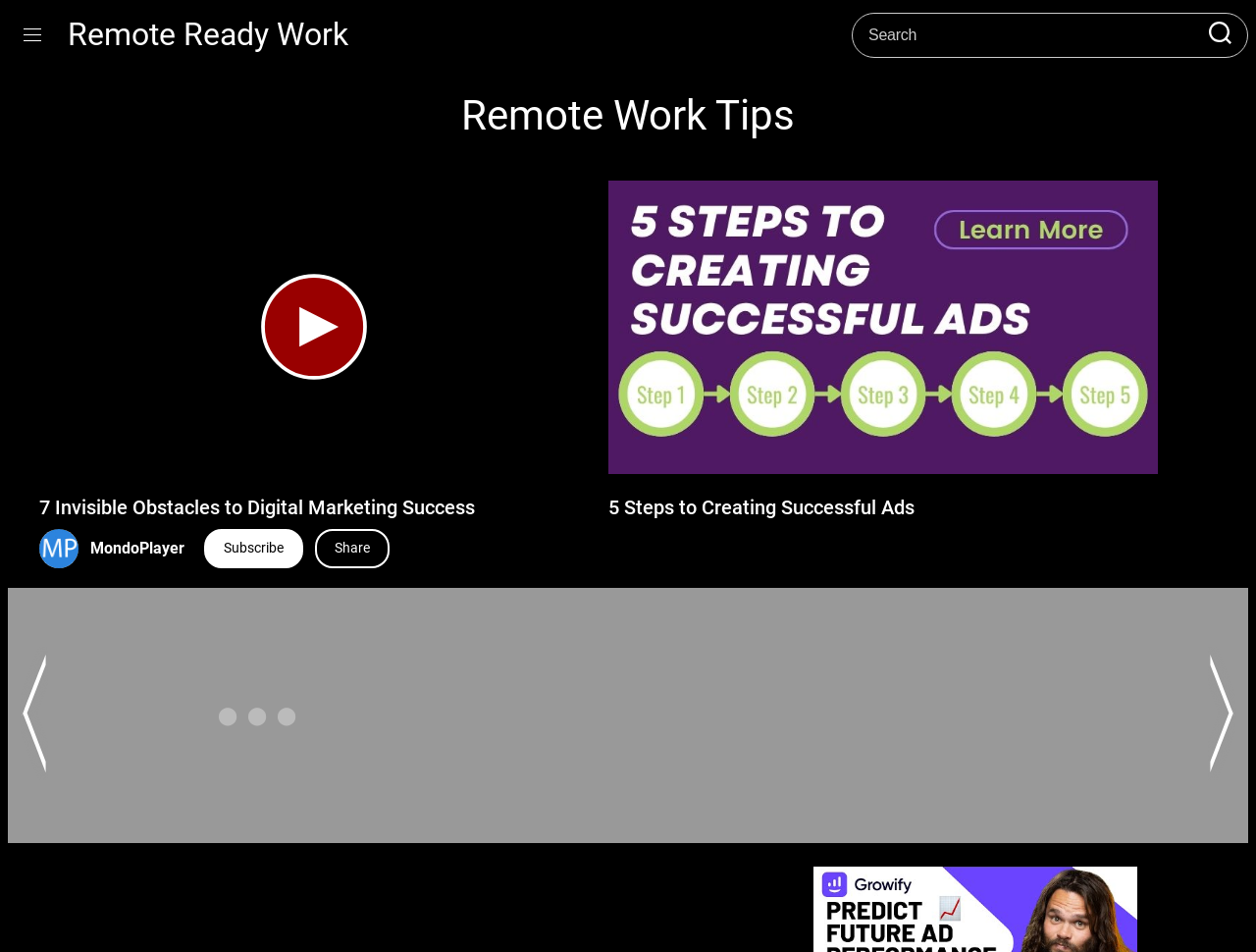Please find and report the bounding box coordinates of the element to click in order to perform the following action: "Search for remote work tips". The coordinates should be expressed as four float numbers between 0 and 1, in the format [left, top, right, bottom].

[0.691, 0.028, 0.956, 0.046]